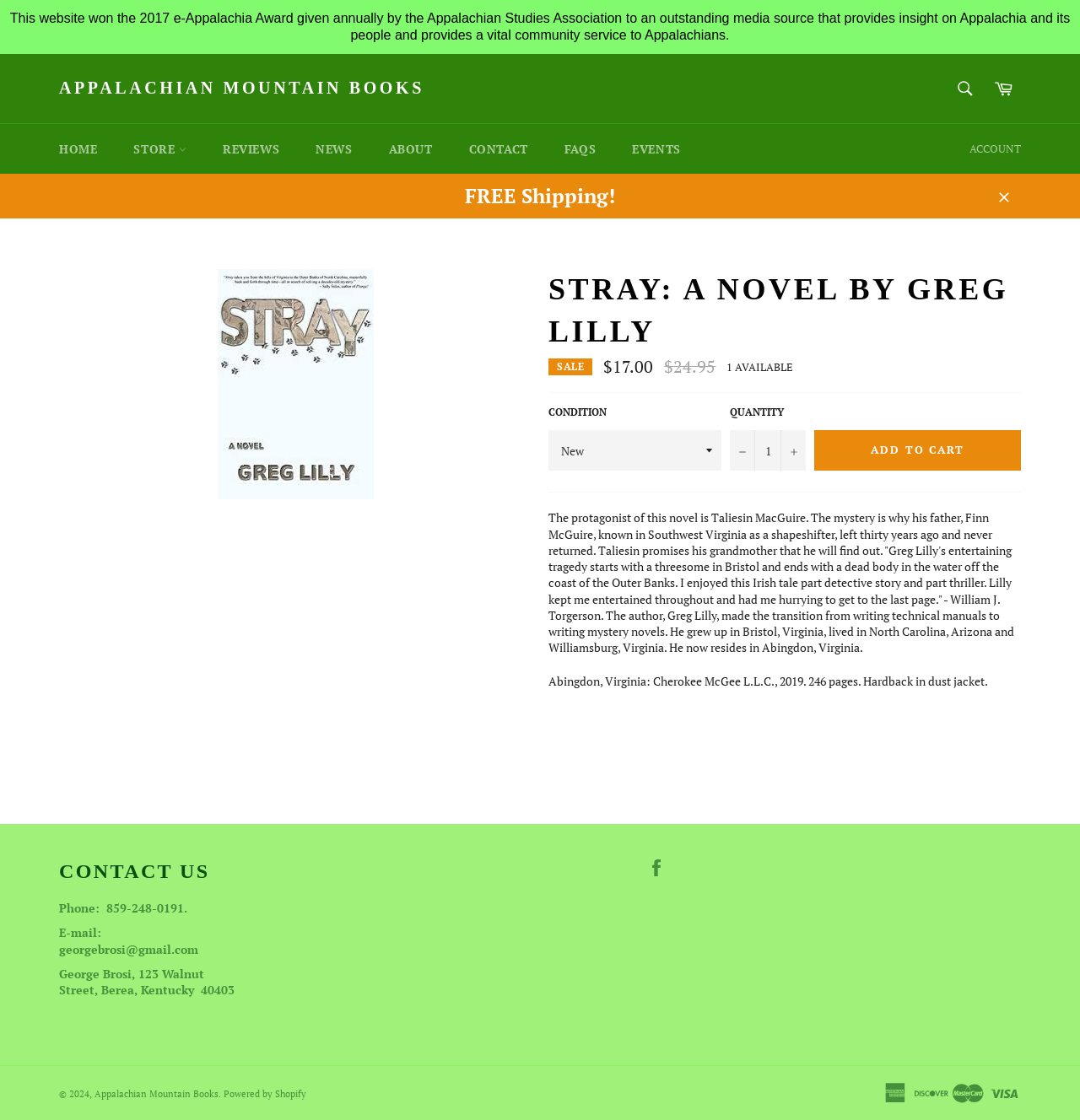What is the condition of the novel?
Give a comprehensive and detailed explanation for the question.

I found the answer by looking at the product information section, where a dropdown menu is provided to select the condition of the novel, but the default condition is not specified.